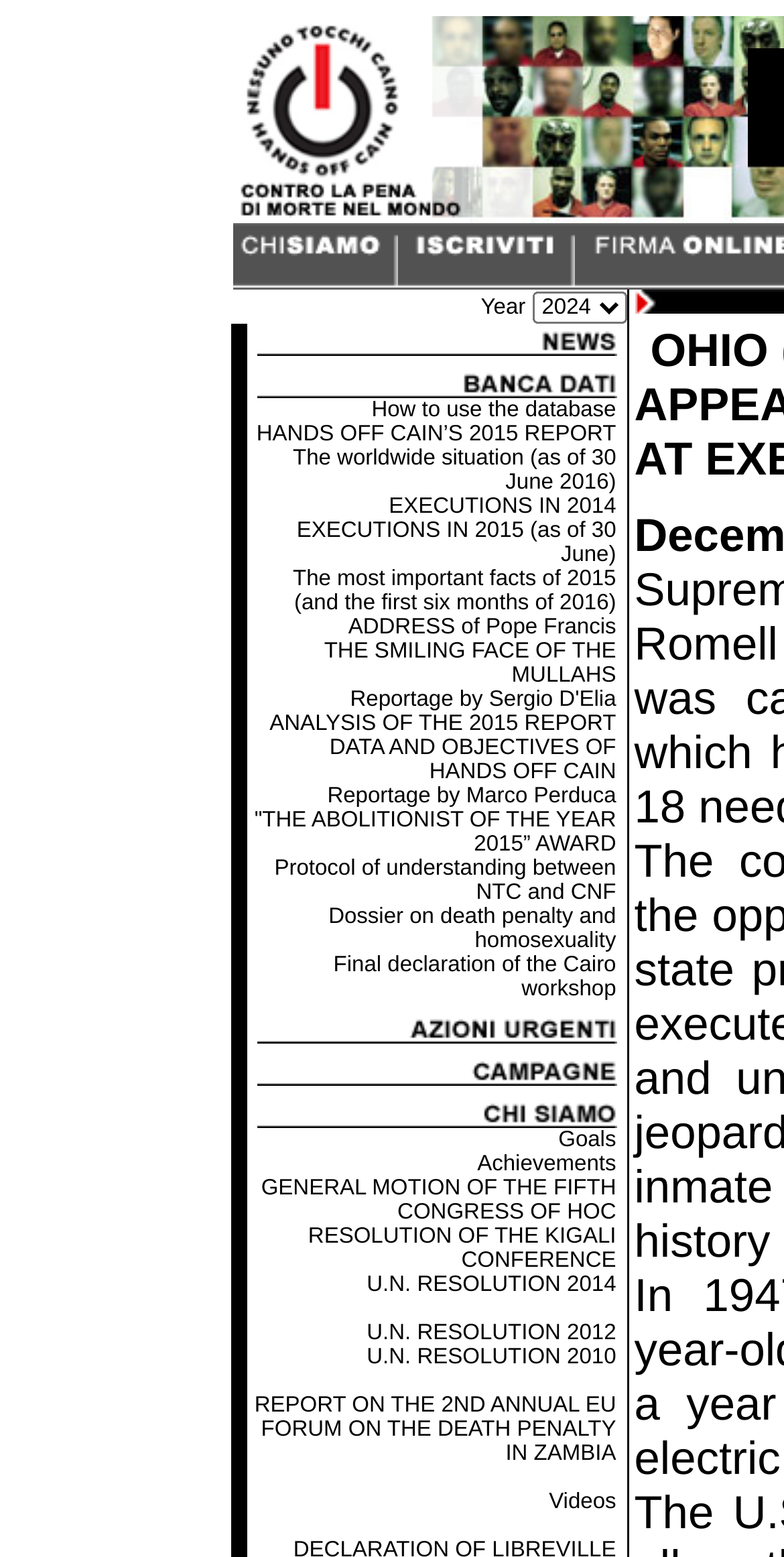Determine the bounding box of the UI component based on this description: "Videos". The bounding box coordinates should be four float values between 0 and 1, i.e., [left, top, right, bottom].

[0.7, 0.941, 0.786, 0.972]